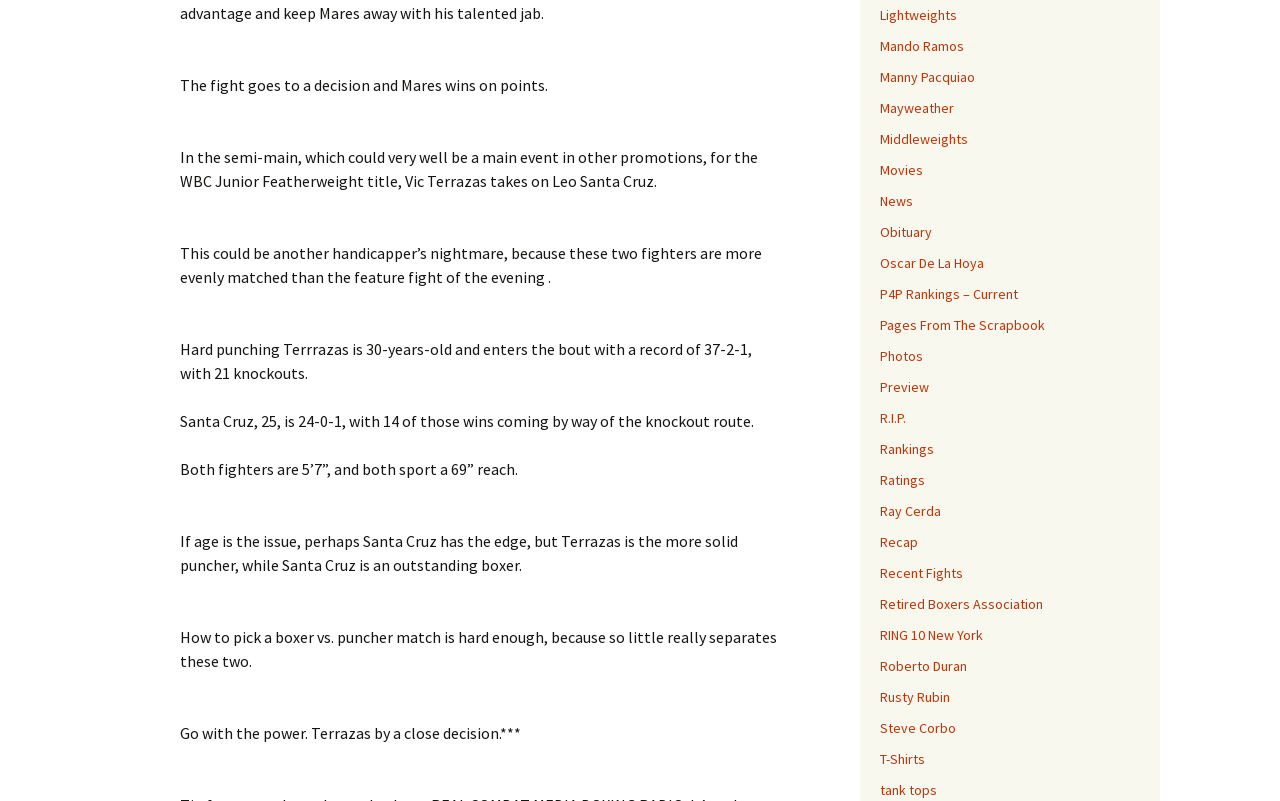What is the reach of both fighters in the semi-main event?
Look at the image and respond to the question as thoroughly as possible.

The StaticText element with the text 'Both fighters are 5’7”, and both sport a 69” reach.' mentions that both fighters in the semi-main event have a reach of 69 inches.